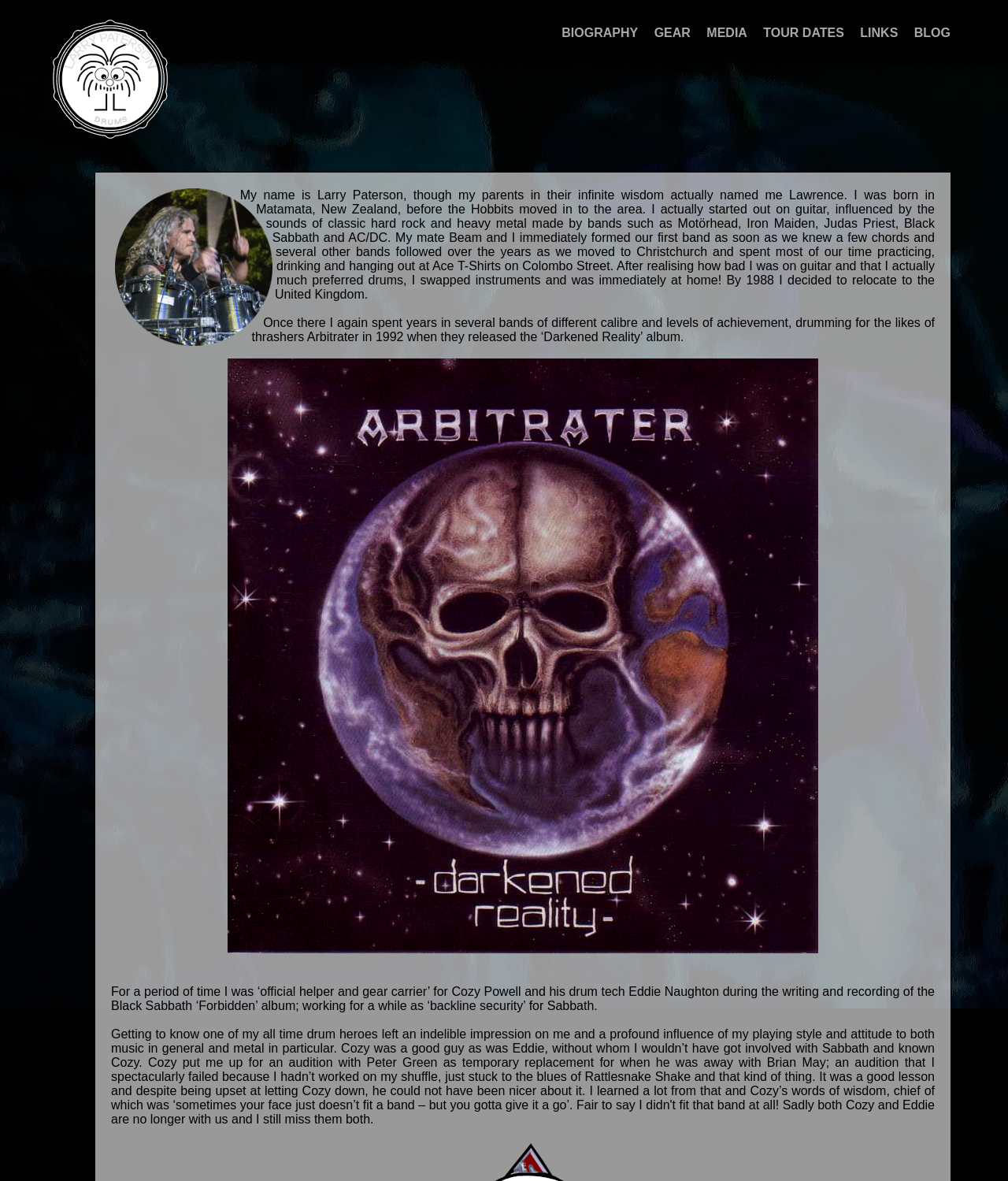What is Larry Paterson's birthplace?
Provide an in-depth and detailed explanation in response to the question.

I found this information by reading the biography section of the webpage, where it says 'I was born in Matamata, New Zealand, before the Hobbits moved in to the area.'